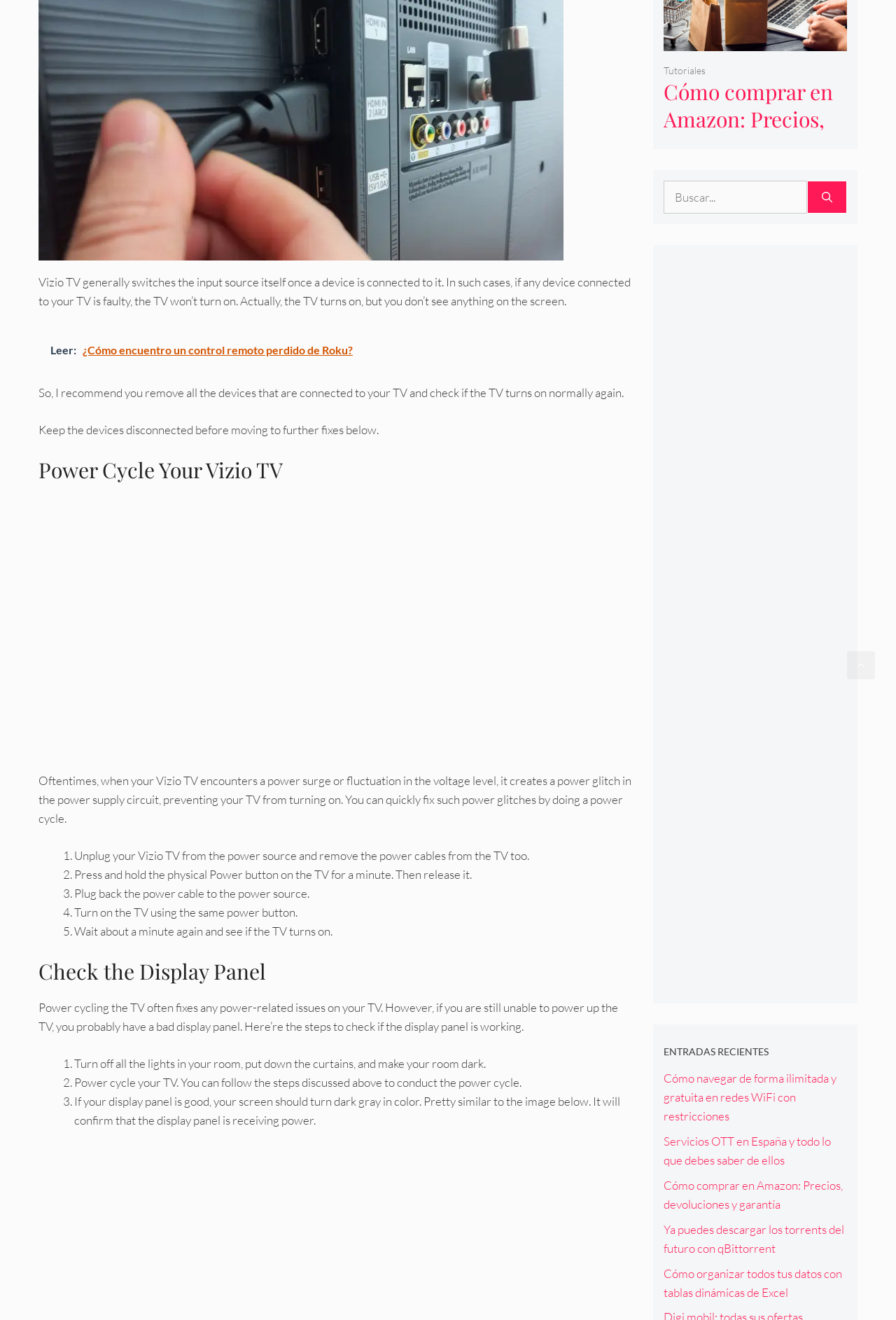Please specify the bounding box coordinates of the region to click in order to perform the following instruction: "Read the article about navigating WiFi networks with restrictions".

[0.74, 0.261, 0.925, 0.272]